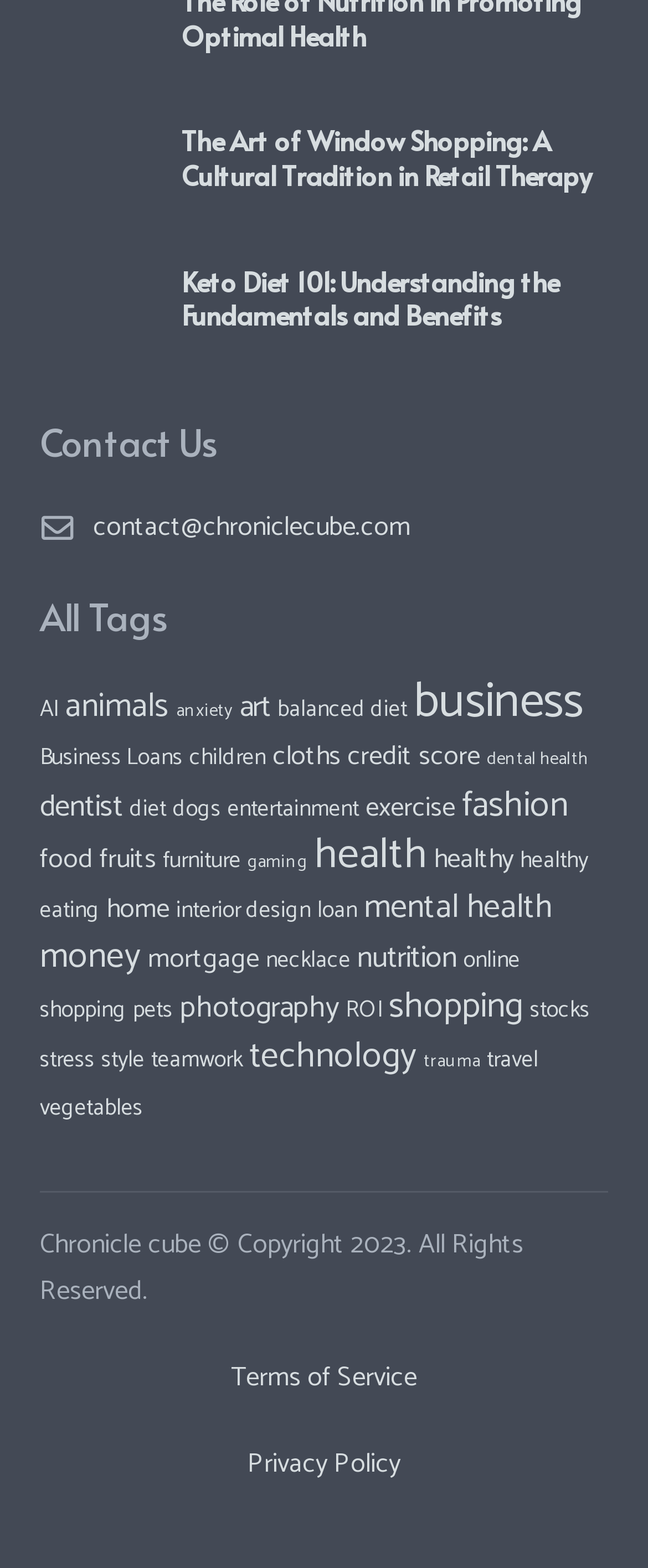Determine the bounding box coordinates for the UI element described. Format the coordinates as (top-left x, top-left y, bottom-right x, bottom-right y) and ensure all values are between 0 and 1. Element description: Terms of Service

[0.356, 0.864, 0.644, 0.893]